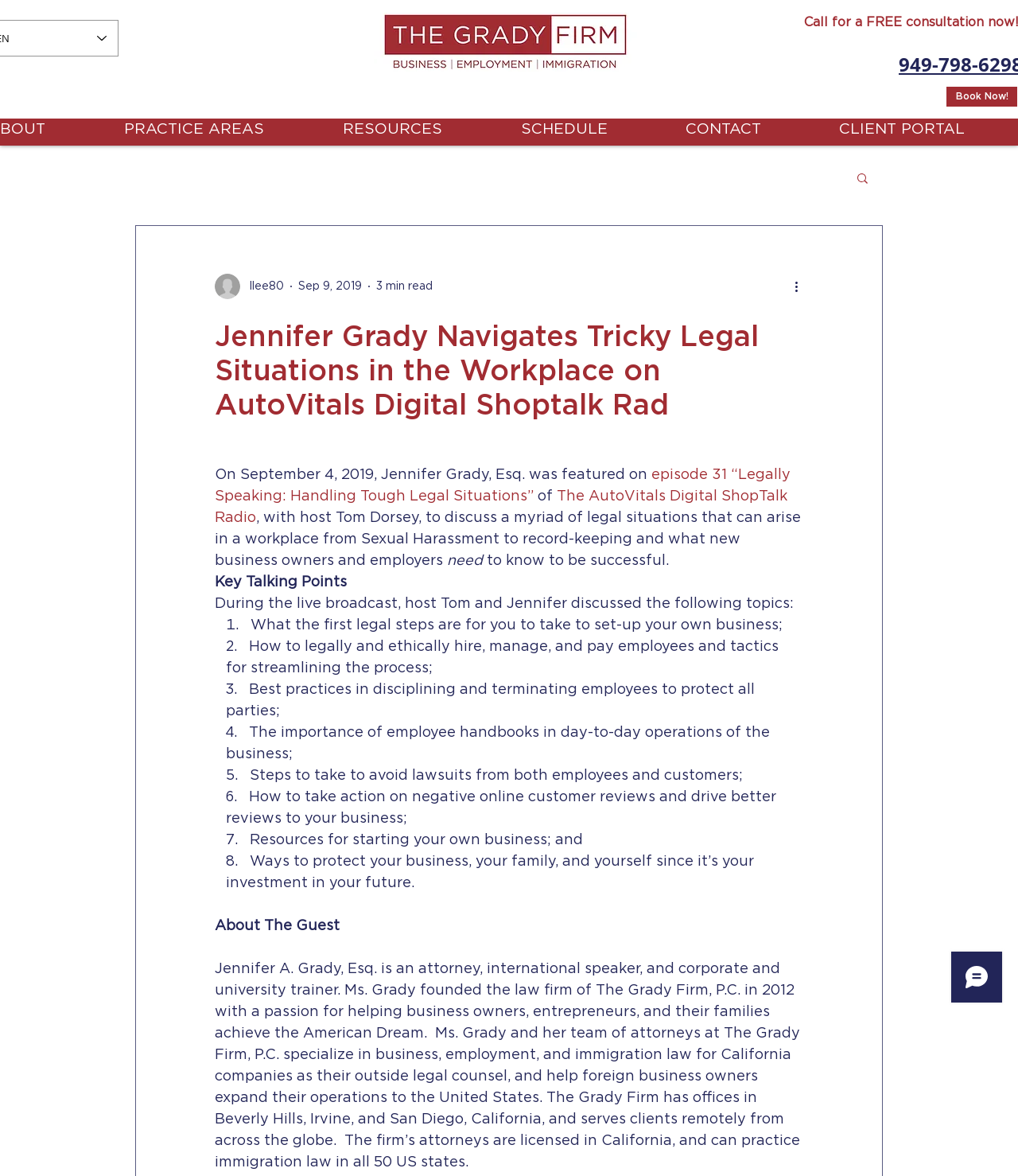Generate a thorough caption detailing the webpage content.

This webpage is about Jennifer Grady, an attorney, and her appearance on The AutoVitals Digital ShopTalk Radio. At the top of the page, there is a logo of The Grady Firm, a law firm founded by Jennifer Grady, which specializes in business, employment, and immigration law. 

Below the logo, there are several navigation links, including "Book Now!", "PRACTICE AREAS", "RESOURCES", "SCHEDULE", and "CONTACT". On the top right corner, there is a search button with a magnifying glass icon.

The main content of the page is an article about Jennifer Grady's episode on The AutoVitals Digital ShopTalk Radio, where she discussed various legal situations that can arise in a workplace. The article is divided into sections, including a brief introduction, key talking points, and a bio of Jennifer Grady.

In the introduction, there is a photo of the writer, and the date and duration of the episode are mentioned. The key talking points section lists eight topics that were discussed during the episode, including the first legal steps to take when setting up a business, how to legally and ethically hire and manage employees, and ways to protect a business from lawsuits.

Below the key talking points section, there is a bio of Jennifer Grady, which describes her as an attorney, international speaker, and corporate and university trainer. The bio also mentions her law firm, The Grady Firm, P.C., and its specialties.

On the right side of the page, there is a live chat support iframe, and at the bottom of the page, there is another iframe for Wix Chat.